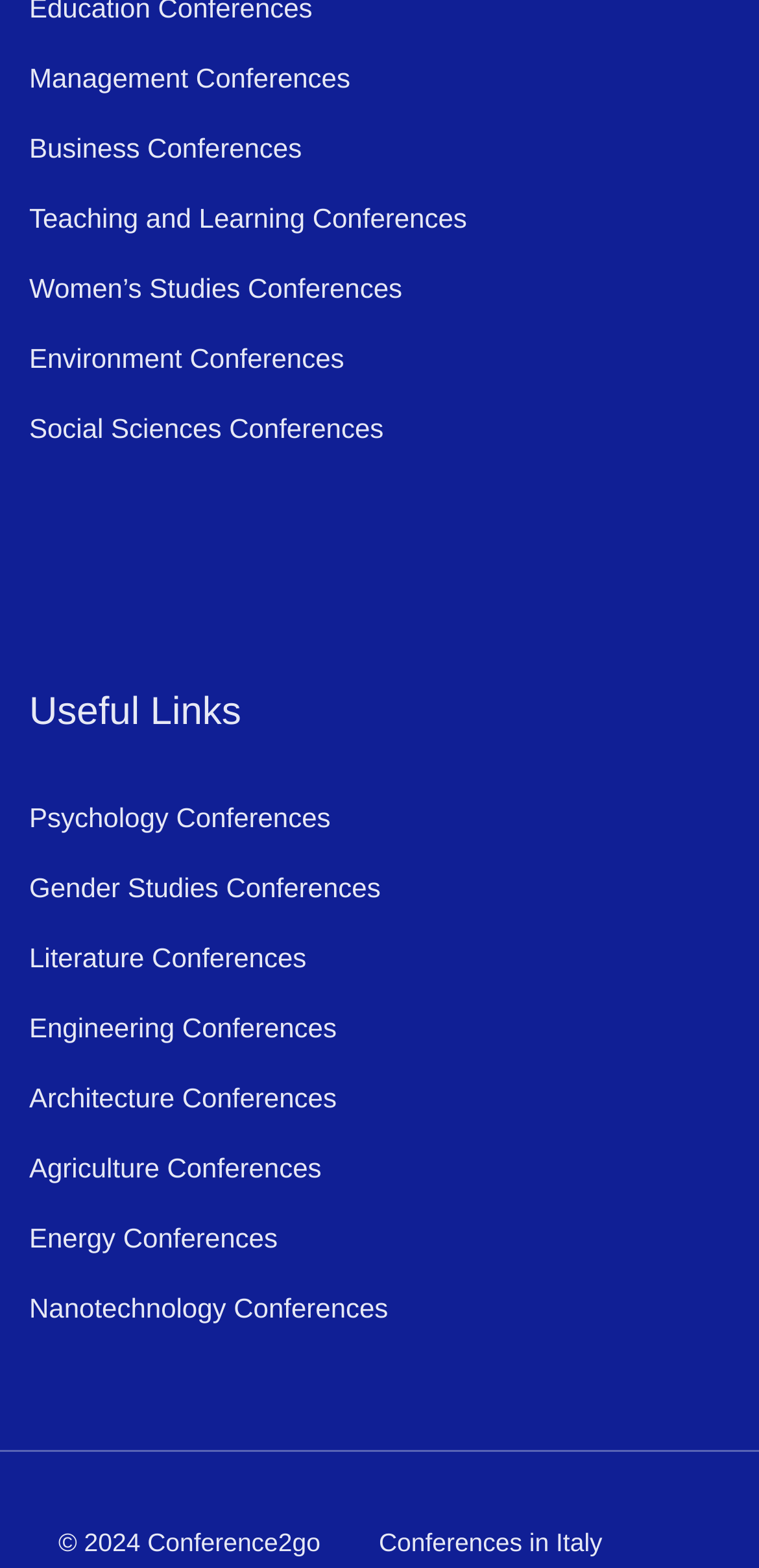What is the last conference category listed?
Carefully examine the image and provide a detailed answer to the question.

I looked at the list of links under the 'Useful Links' heading and found that the last link is 'Nanotechnology Conferences'.